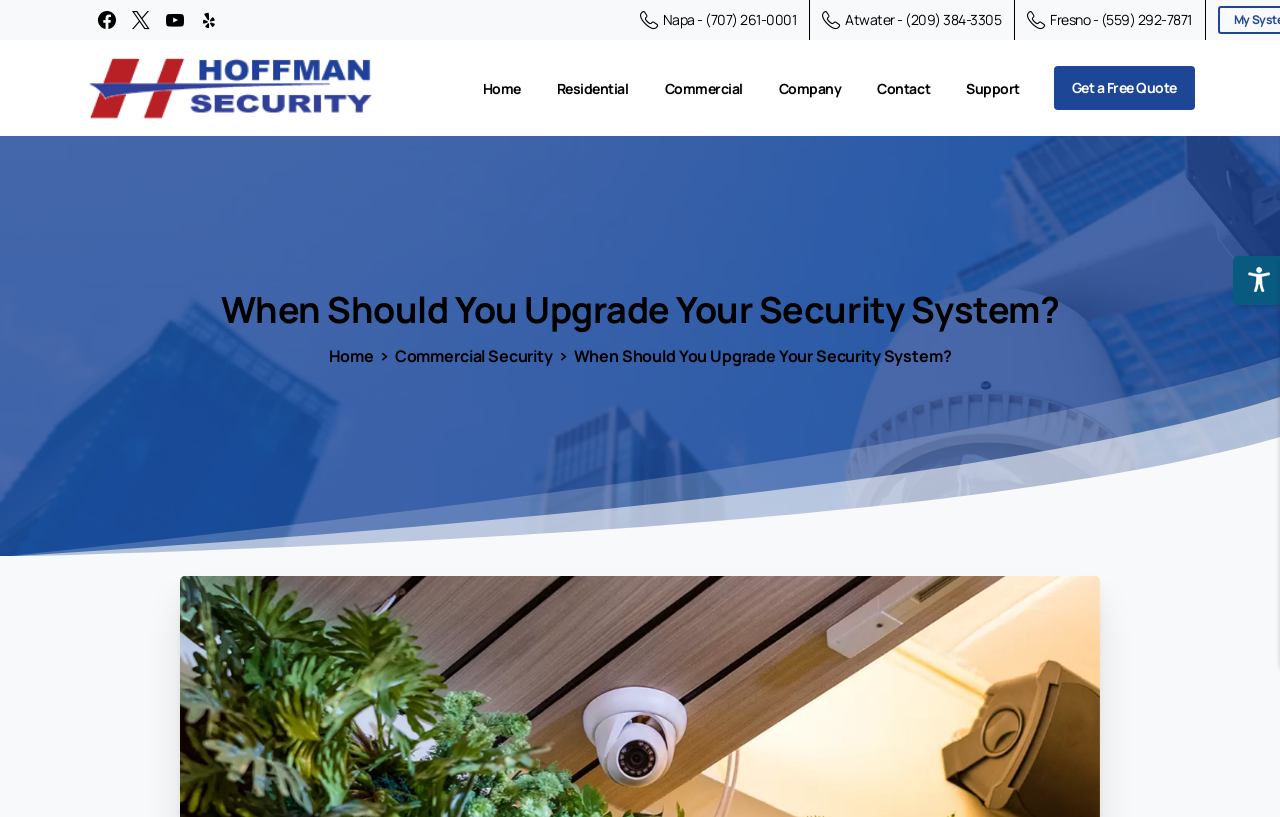Create an elaborate caption for the webpage.

The webpage is about Hoffman Security, a company that provides security systems. At the top right corner, there are five social media links represented by icons. Below these icons, there are three links to different locations: Napa, Atwater, and Fresno, each with a phone number. 

On the top left, there is a logo of Hoffman Security, which is also a link. Next to the logo, there is a navigation menu with links to Home, Residential, Commercial, Company, Contact, and Support. 

Below the navigation menu, there is a heading that reads "When Should You Upgrade Your Security System?" followed by a breadcrumb navigation that shows the path from Home to Commercial Security to the current page. 

The main content of the webpage starts below the breadcrumb navigation. There is a large background image that spans the entire width of the page. At the bottom right corner, there is a call-to-action link to "Get a Free Quote".